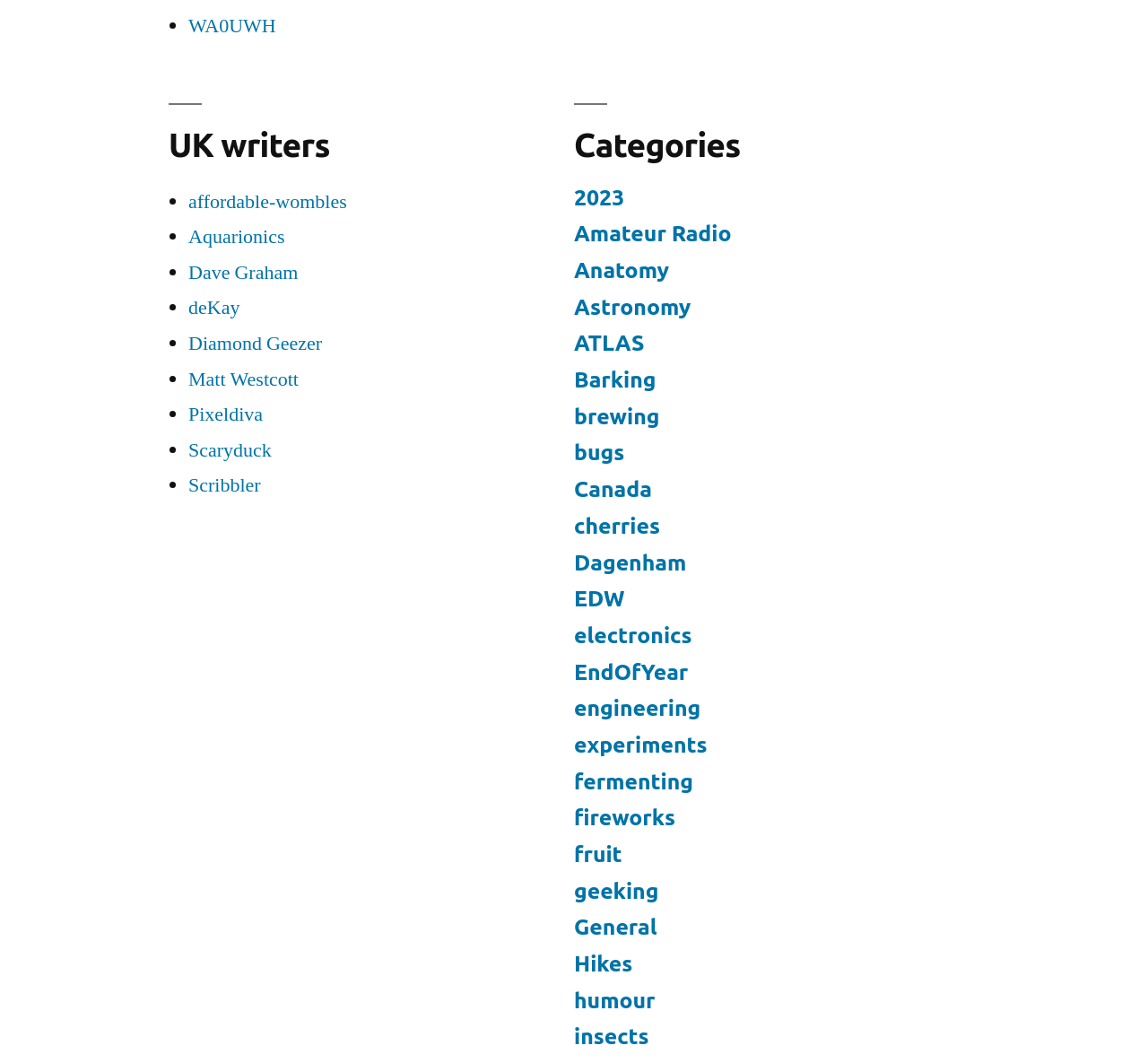Using the description: "fireworks", determine the UI element's bounding box coordinates. Ensure the coordinates are in the format of four float numbers between 0 and 1, i.e., [left, top, right, bottom].

[0.5, 0.757, 0.588, 0.781]